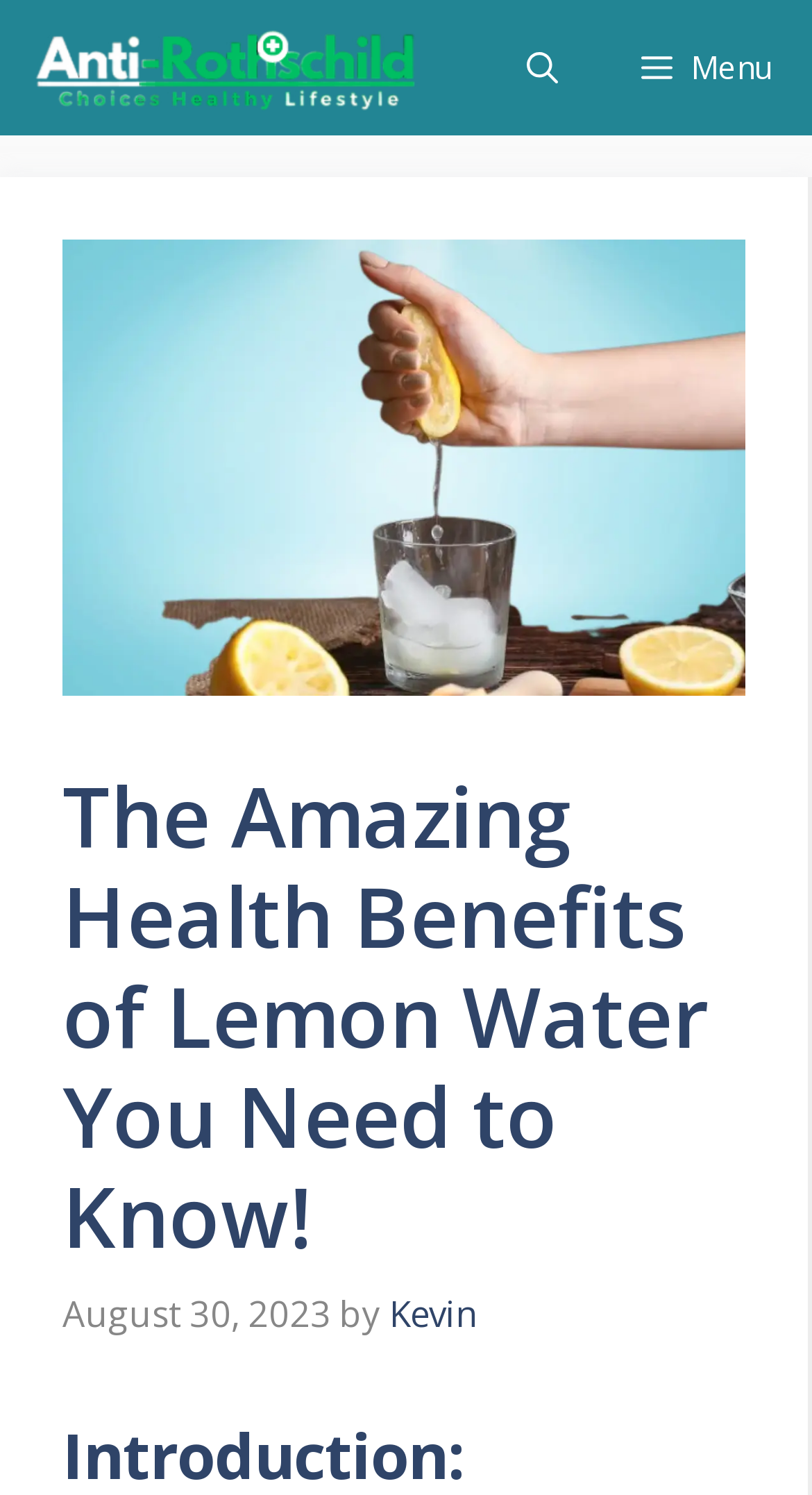Provide a one-word or brief phrase answer to the question:
What is the purpose of the button at the top right corner?

Open search